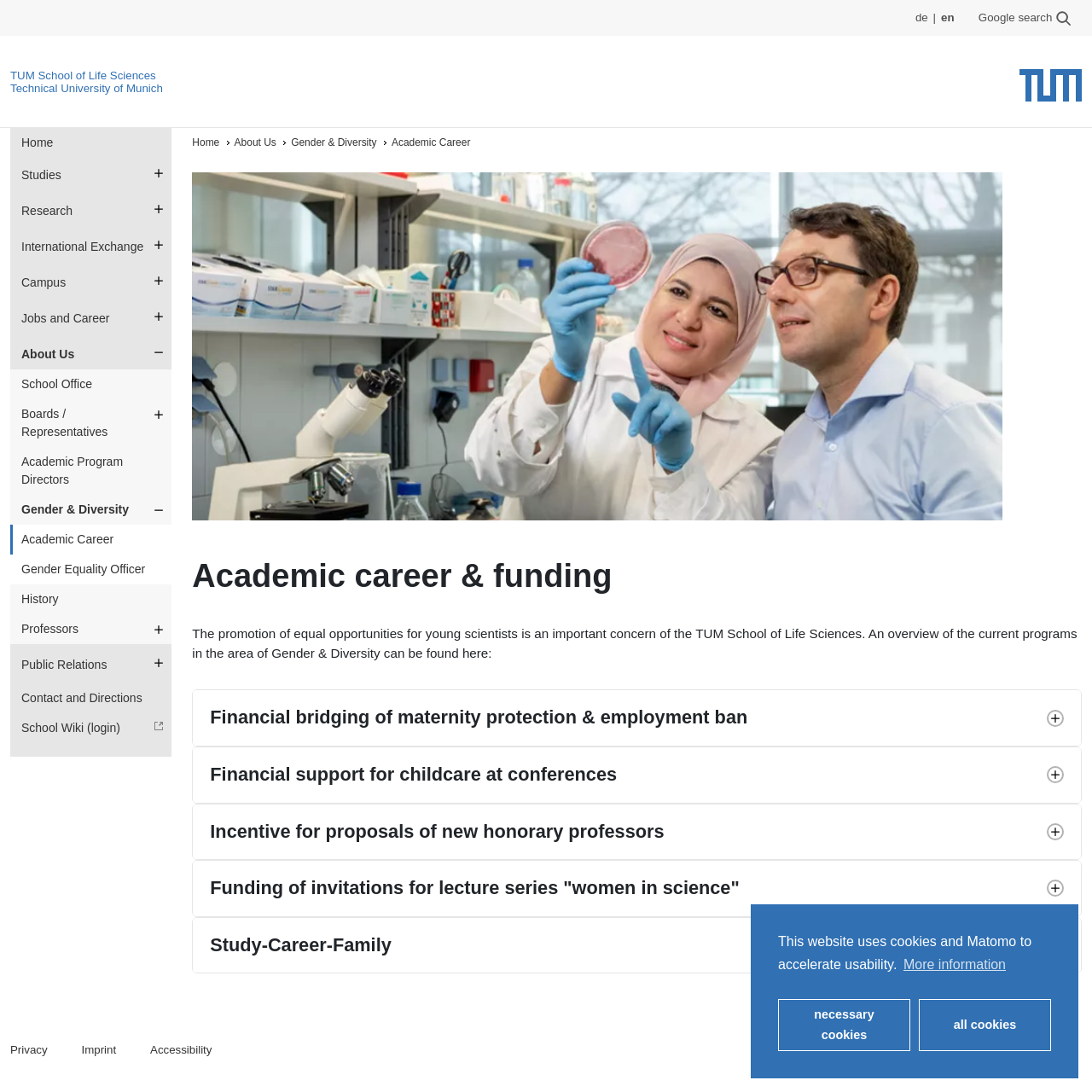Please locate the bounding box coordinates of the element that should be clicked to complete the given instruction: "Go to Home".

[0.009, 0.117, 0.157, 0.144]